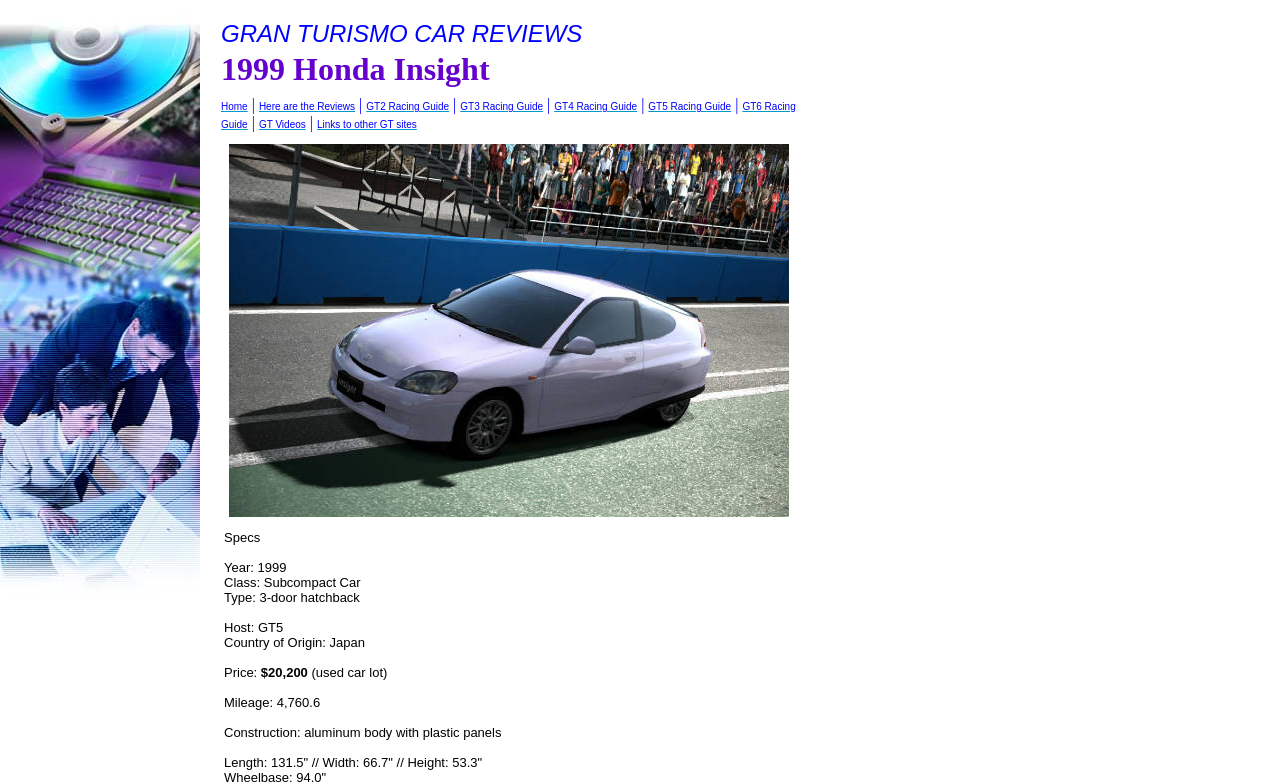Could you indicate the bounding box coordinates of the region to click in order to complete this instruction: "View the 'lilac_insight.jpg' image".

[0.179, 0.184, 0.616, 0.66]